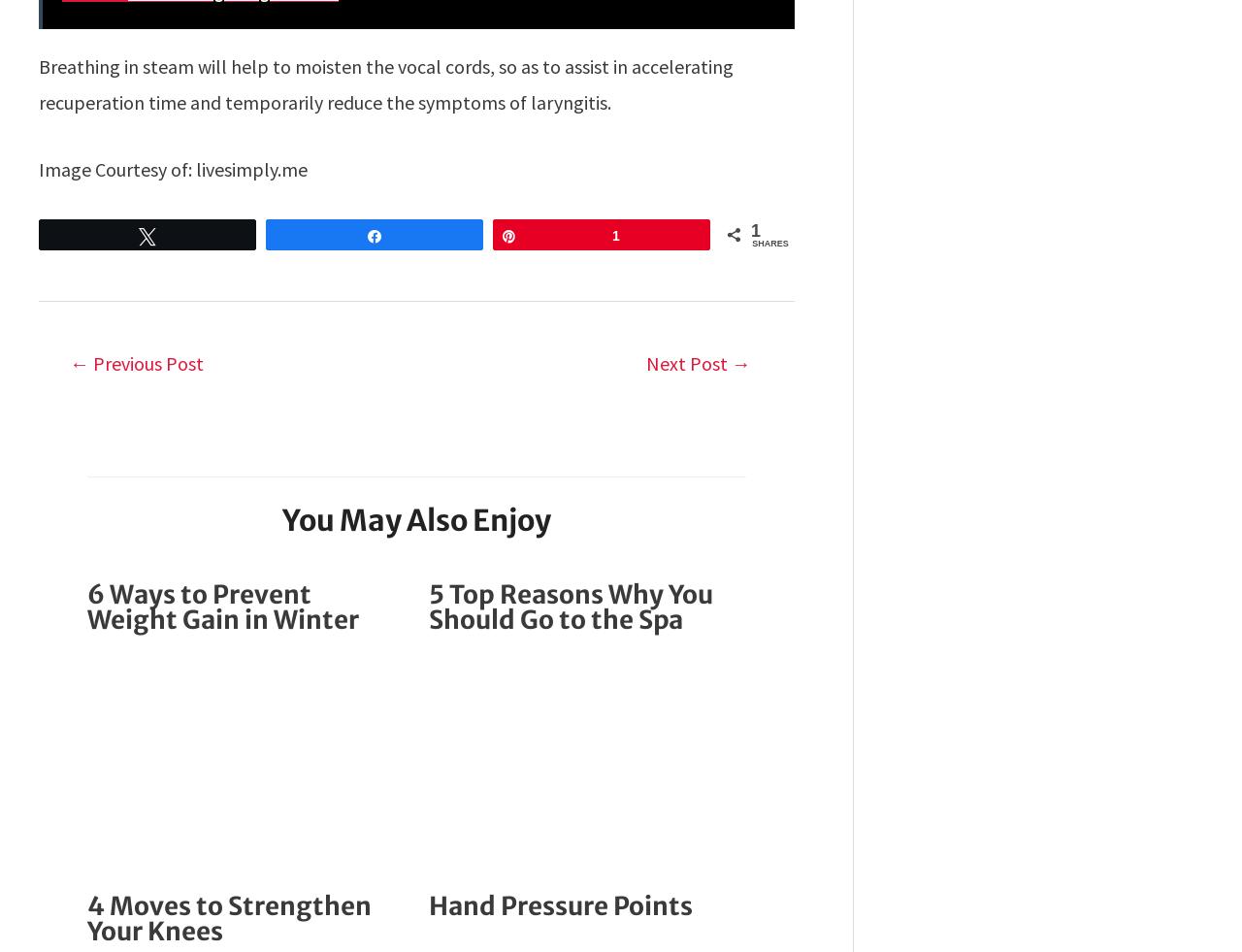Provide the bounding box coordinates for the UI element described in this sentence: "Tweet". The coordinates should be four float values between 0 and 1, i.e., [left, top, right, bottom].

[0.032, 0.231, 0.205, 0.261]